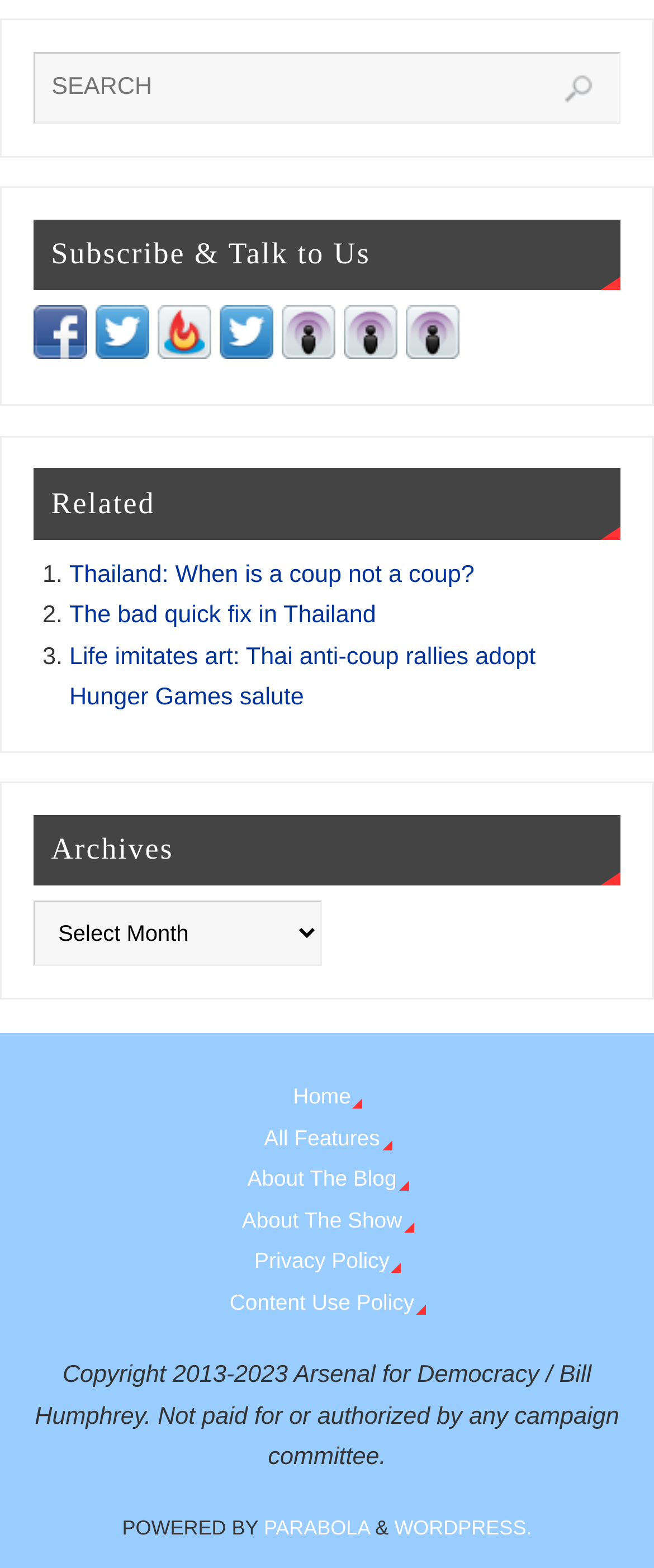Please locate the UI element described by "title="Podcast"" and provide its bounding box coordinates.

[0.62, 0.216, 0.702, 0.233]